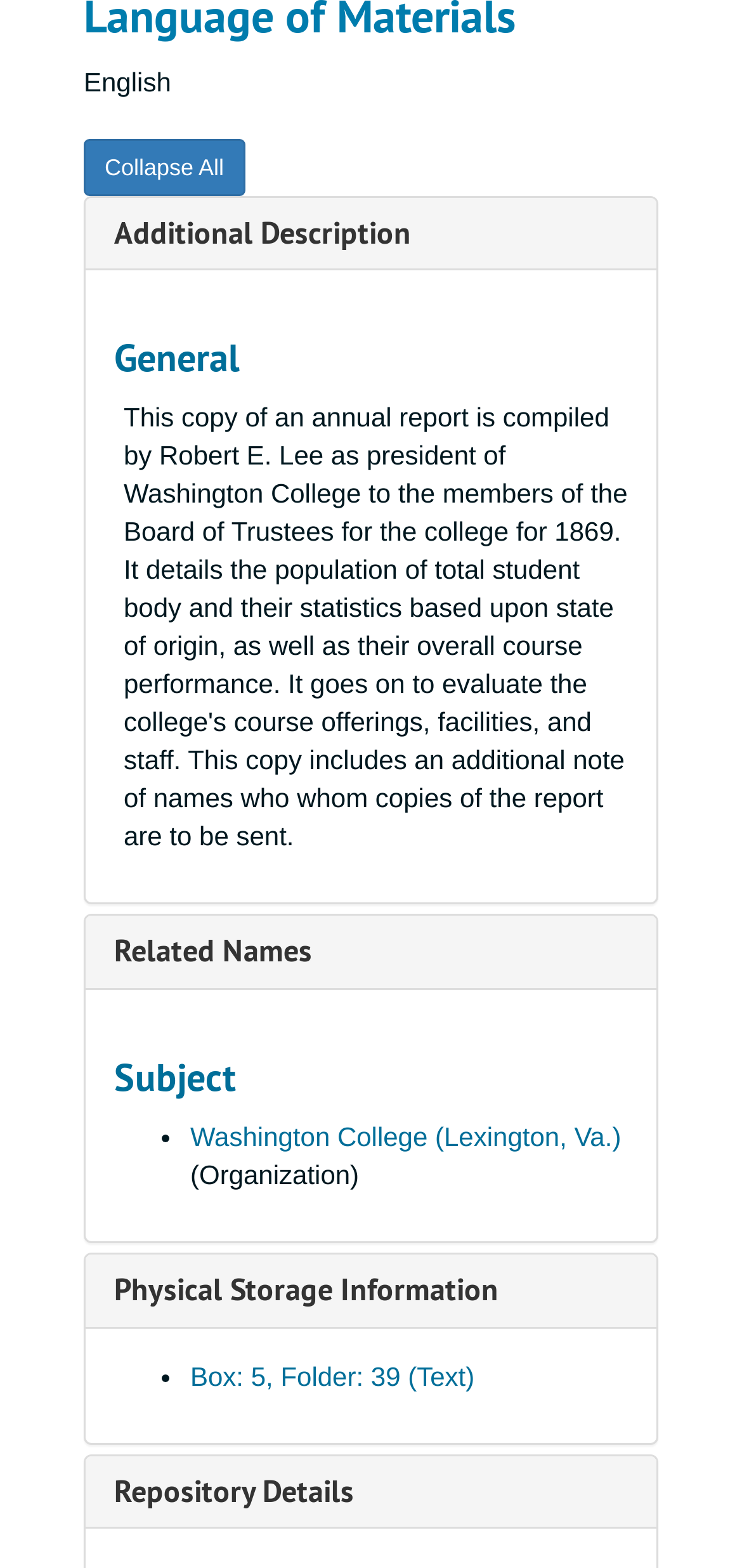Use a single word or phrase to answer the question:
How many headings are there on this webpage?

7